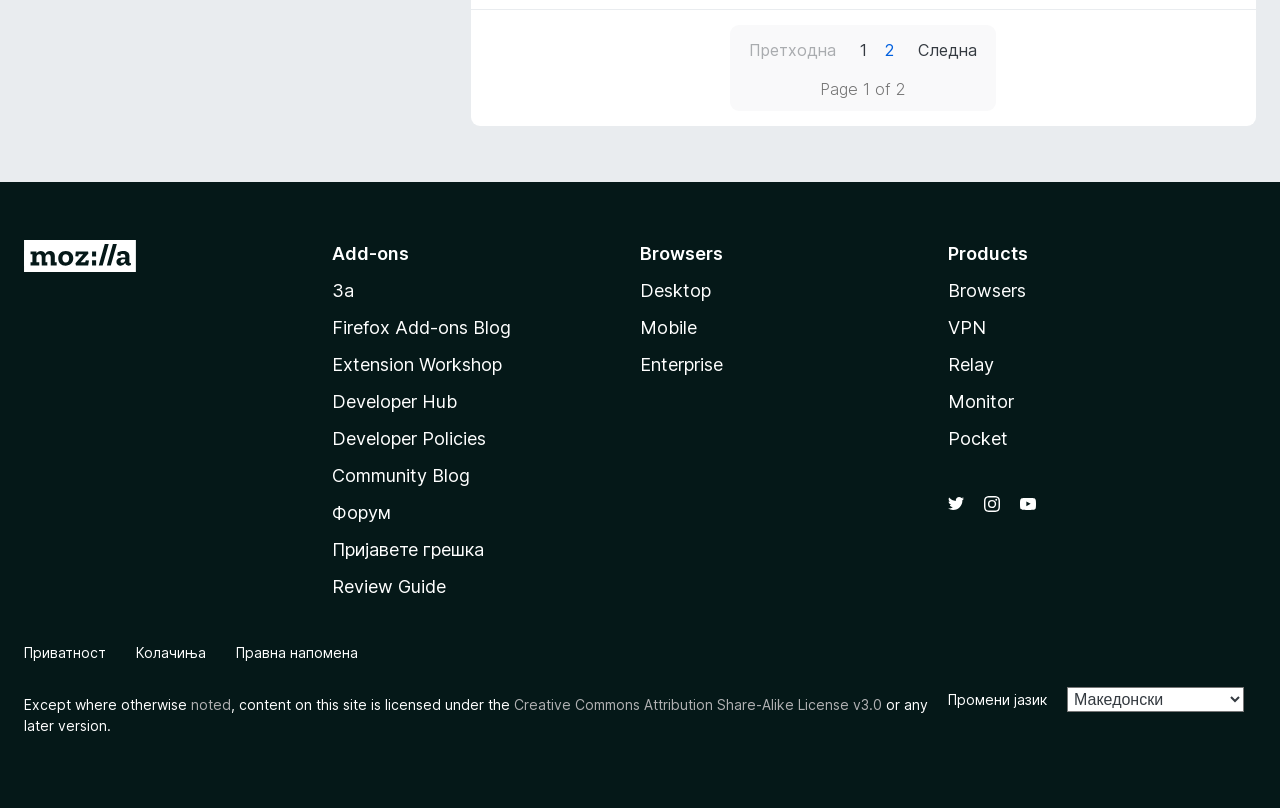Respond to the question below with a single word or phrase:
What is the current page number?

1